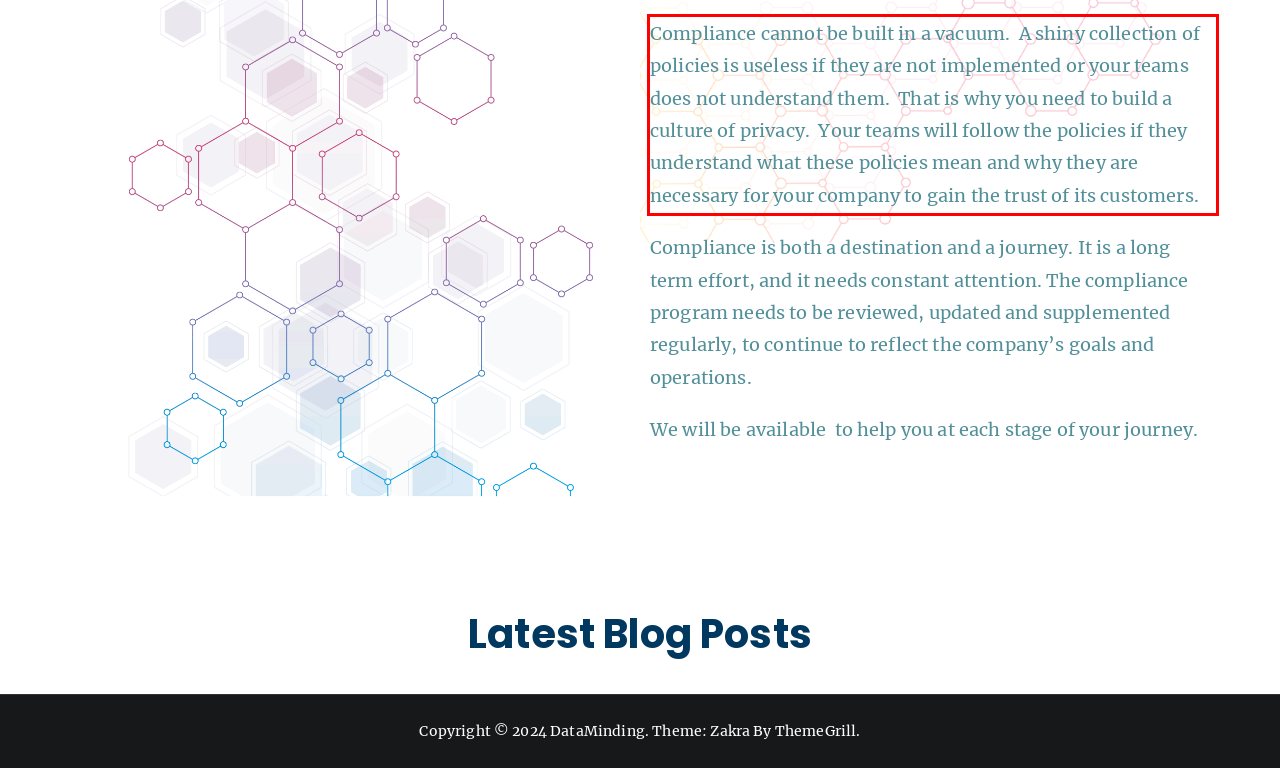Please perform OCR on the UI element surrounded by the red bounding box in the given webpage screenshot and extract its text content.

Compliance cannot be built in a vacuum. A shiny collection of policies is useless if they are not implemented or your teams does not understand them. That is why you need to build a culture of privacy. Your teams will follow the policies if they understand what these policies mean and why they are necessary for your company to gain the trust of its customers.